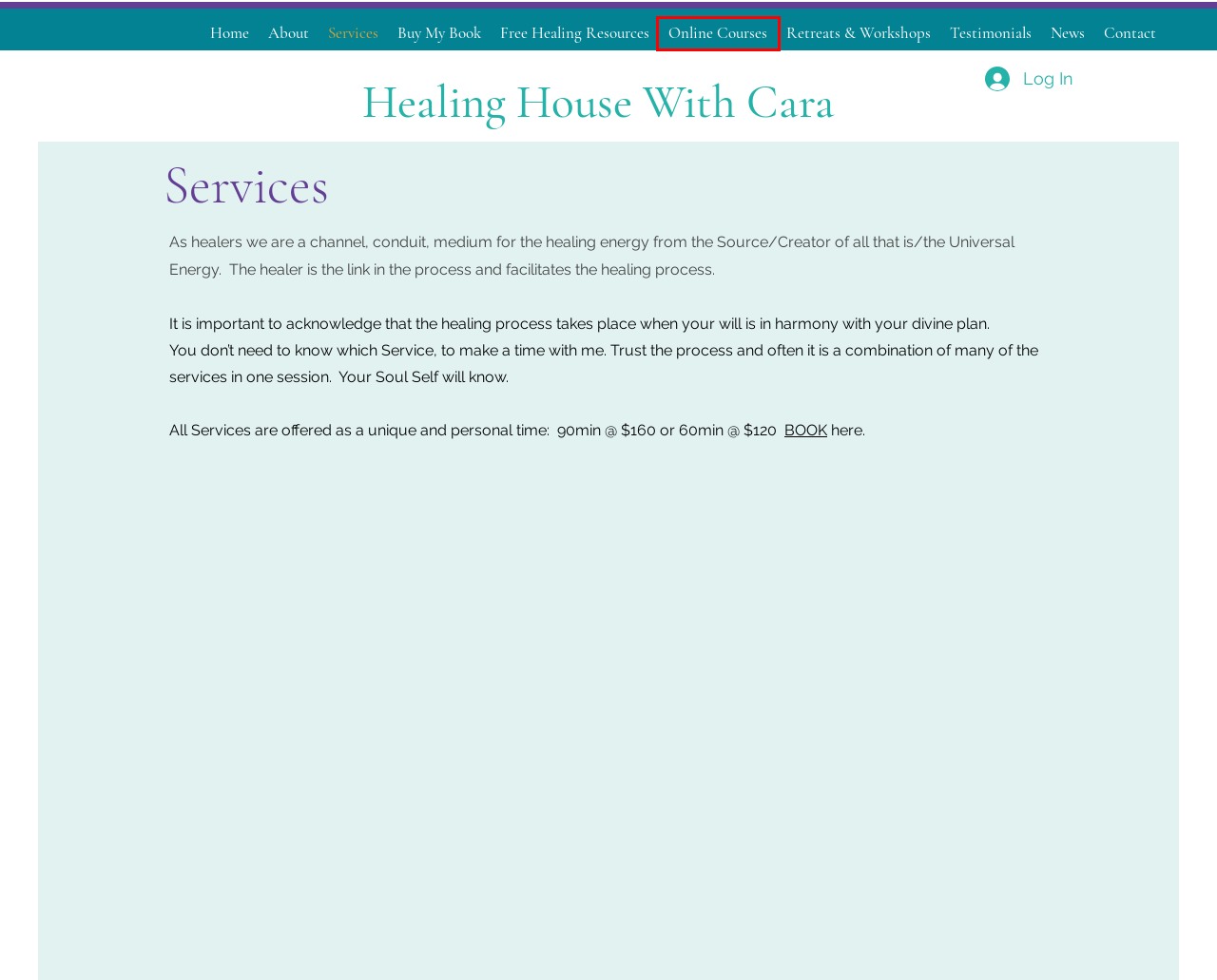Analyze the screenshot of a webpage that features a red rectangle bounding box. Pick the webpage description that best matches the new webpage you would see after clicking on the element within the red bounding box. Here are the candidates:
A. Home | Healing House
B. Contact | Healing House
C. Retreats & Workshops | Healinghouse With Cara
D. Buy My Book | Healing House
E. News | Healing House
F. Testimonials | Healing House
G. Online Courses | Healinghouse With Cara
H. About | Healing House

G